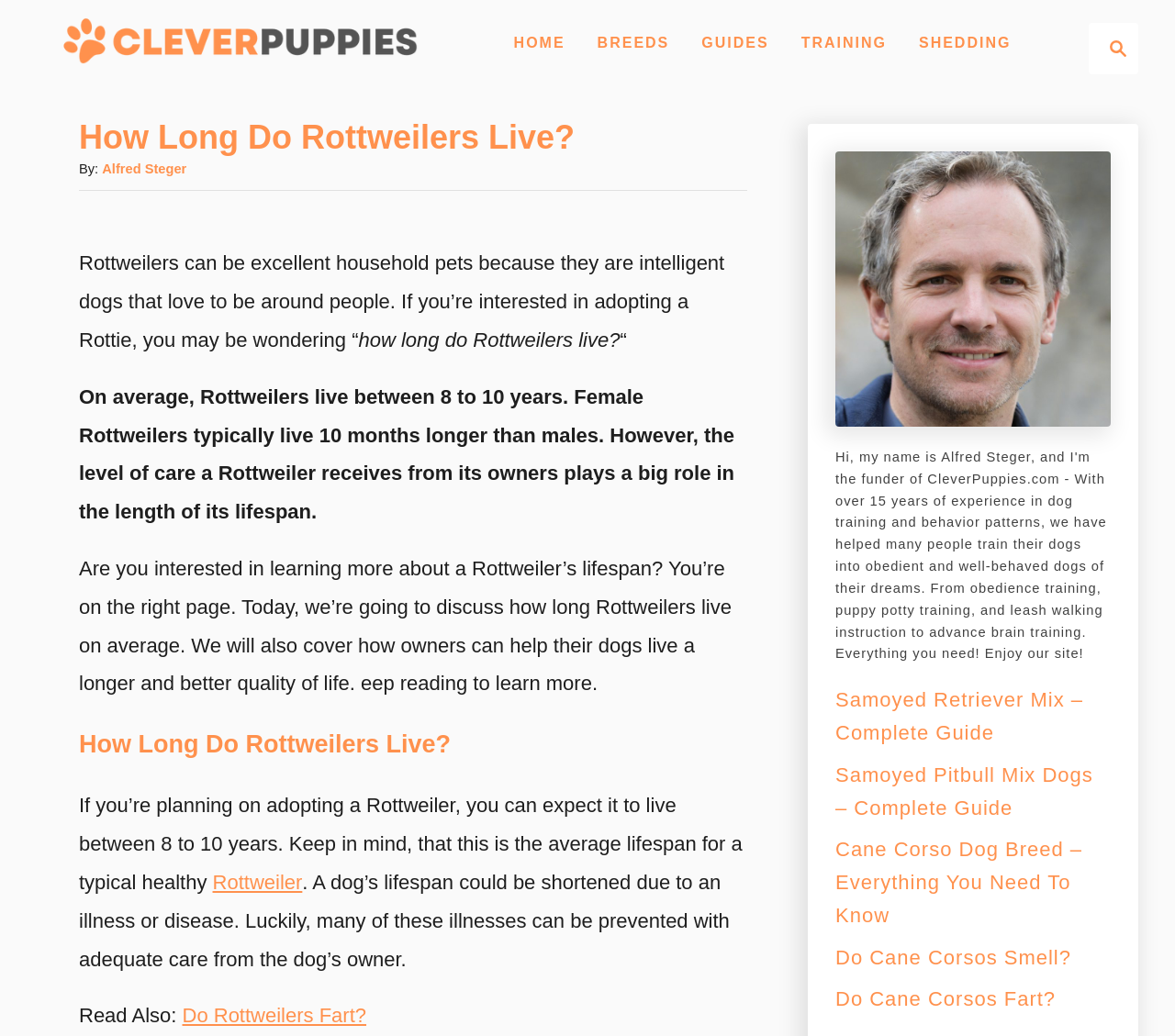Predict the bounding box of the UI element based on this description: "How to Cook Fatback".

None